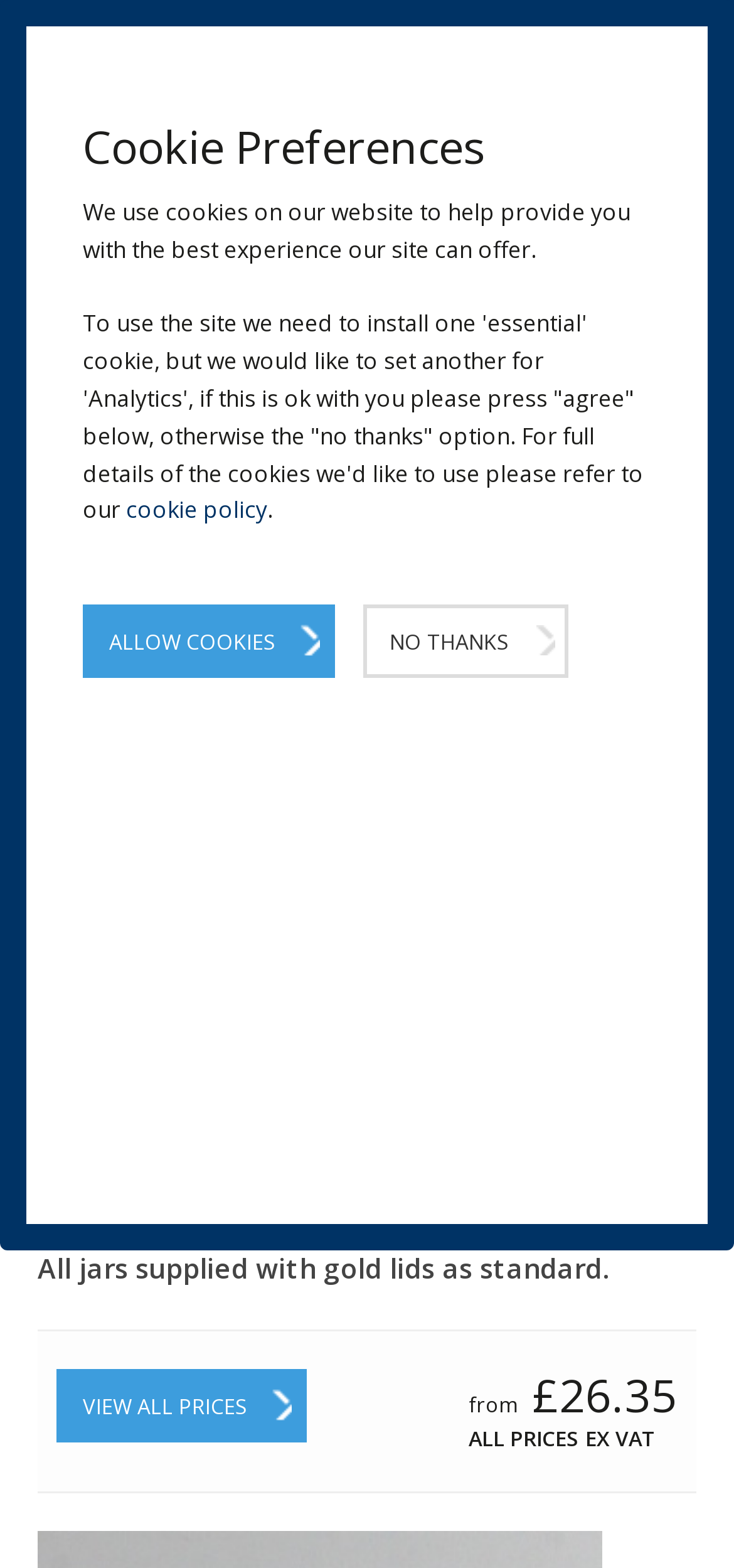Please identify the bounding box coordinates of the region to click in order to complete the task: "Visit Carters Packaging Limited website". The coordinates must be four float numbers between 0 and 1, specified as [left, top, right, bottom].

[0.19, 0.104, 0.81, 0.124]